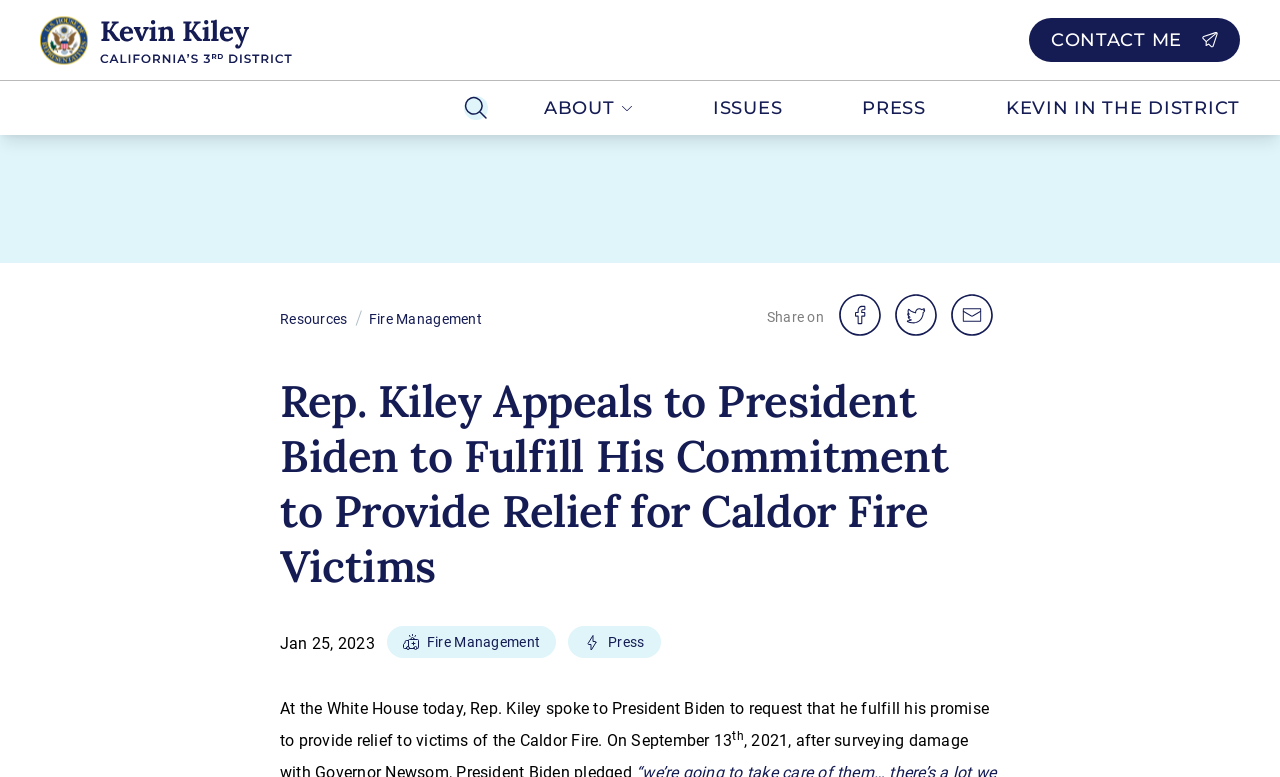How many social media sharing options are available?
Based on the screenshot, provide a one-word or short-phrase response.

3